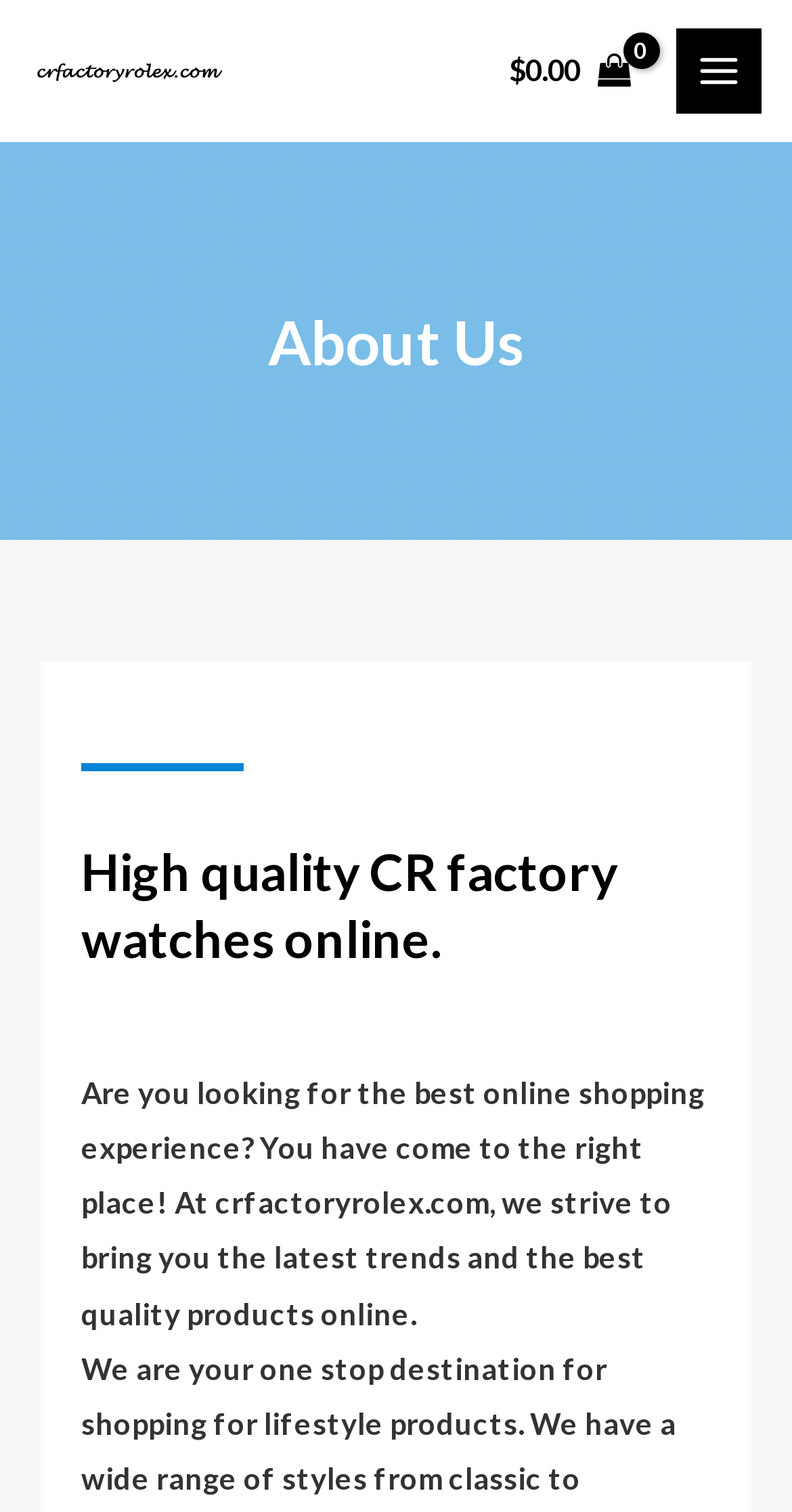Please respond in a single word or phrase: 
What is the main topic of the webpage?

CR Factory Watches